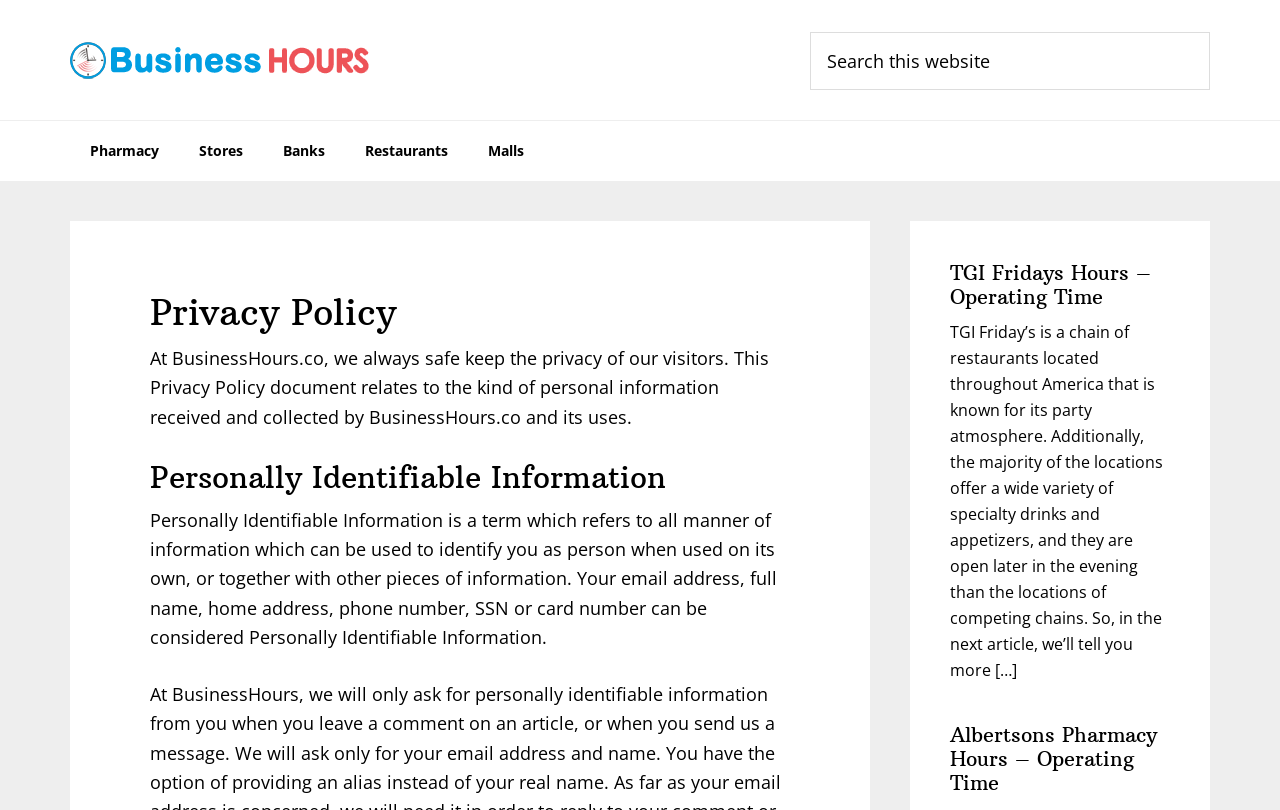What type of information is considered Personally Identifiable Information?
Give a one-word or short phrase answer based on the image.

Email, name, address, phone number, SSN